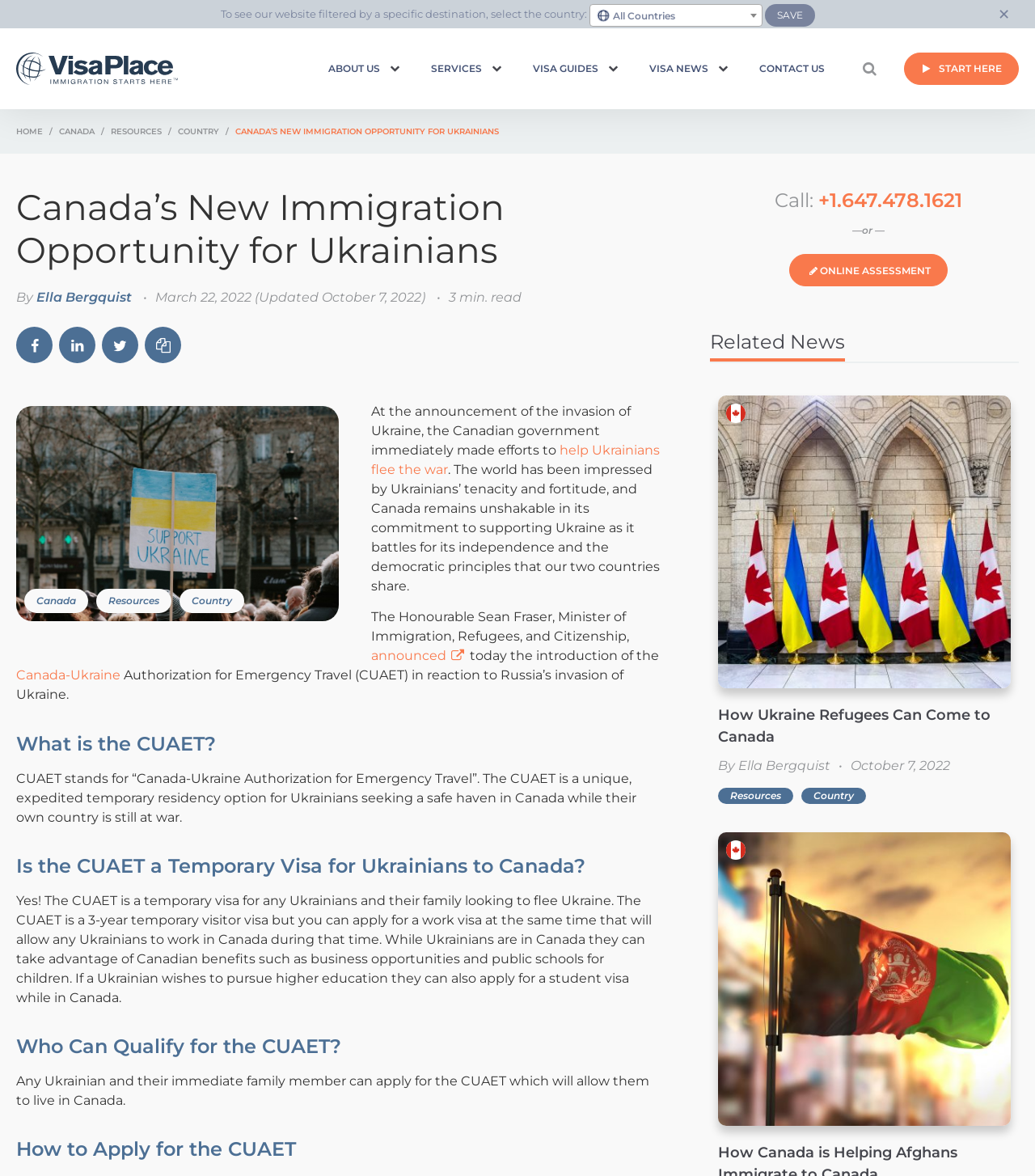From the screenshot, find the bounding box of the UI element matching this description: "Visa News". Supply the bounding box coordinates in the form [left, top, right, bottom], each a float between 0 and 1.

[0.612, 0.024, 0.7, 0.093]